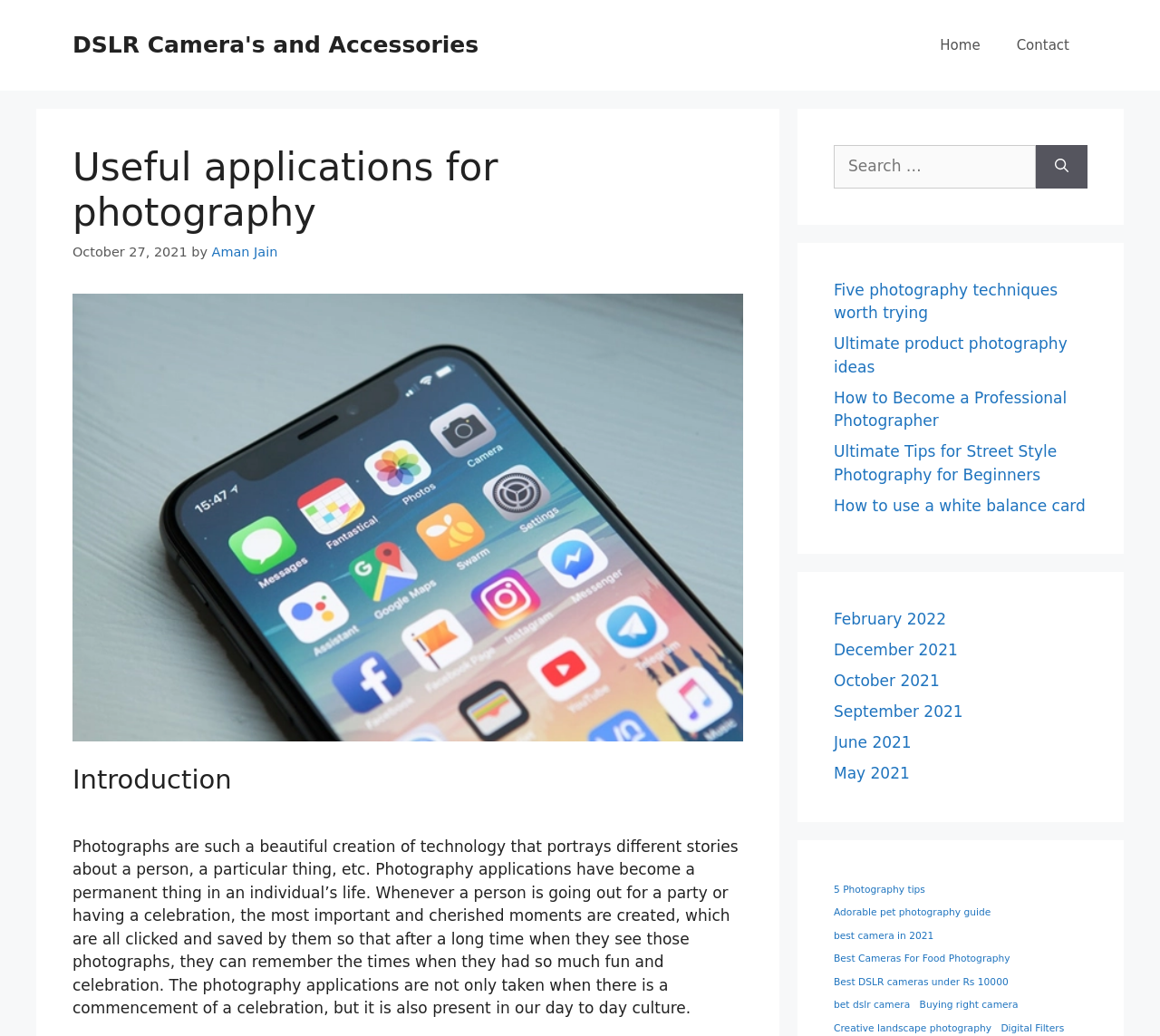Identify the bounding box coordinates for the UI element described as: "February 2022". The coordinates should be provided as four floats between 0 and 1: [left, top, right, bottom].

[0.719, 0.589, 0.816, 0.606]